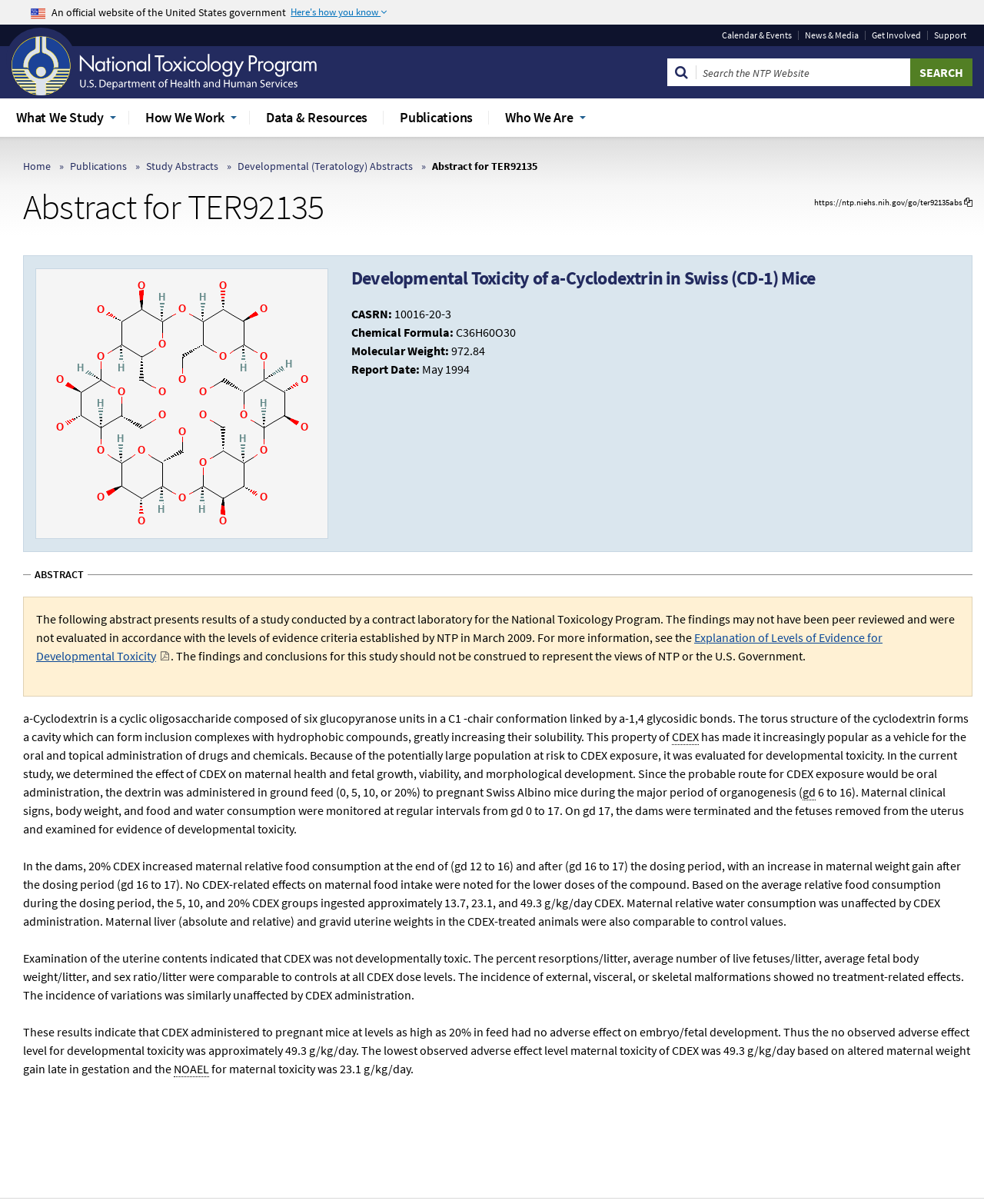Kindly determine the bounding box coordinates for the clickable area to achieve the given instruction: "Copy the link to clipboard".

[0.827, 0.163, 0.978, 0.172]